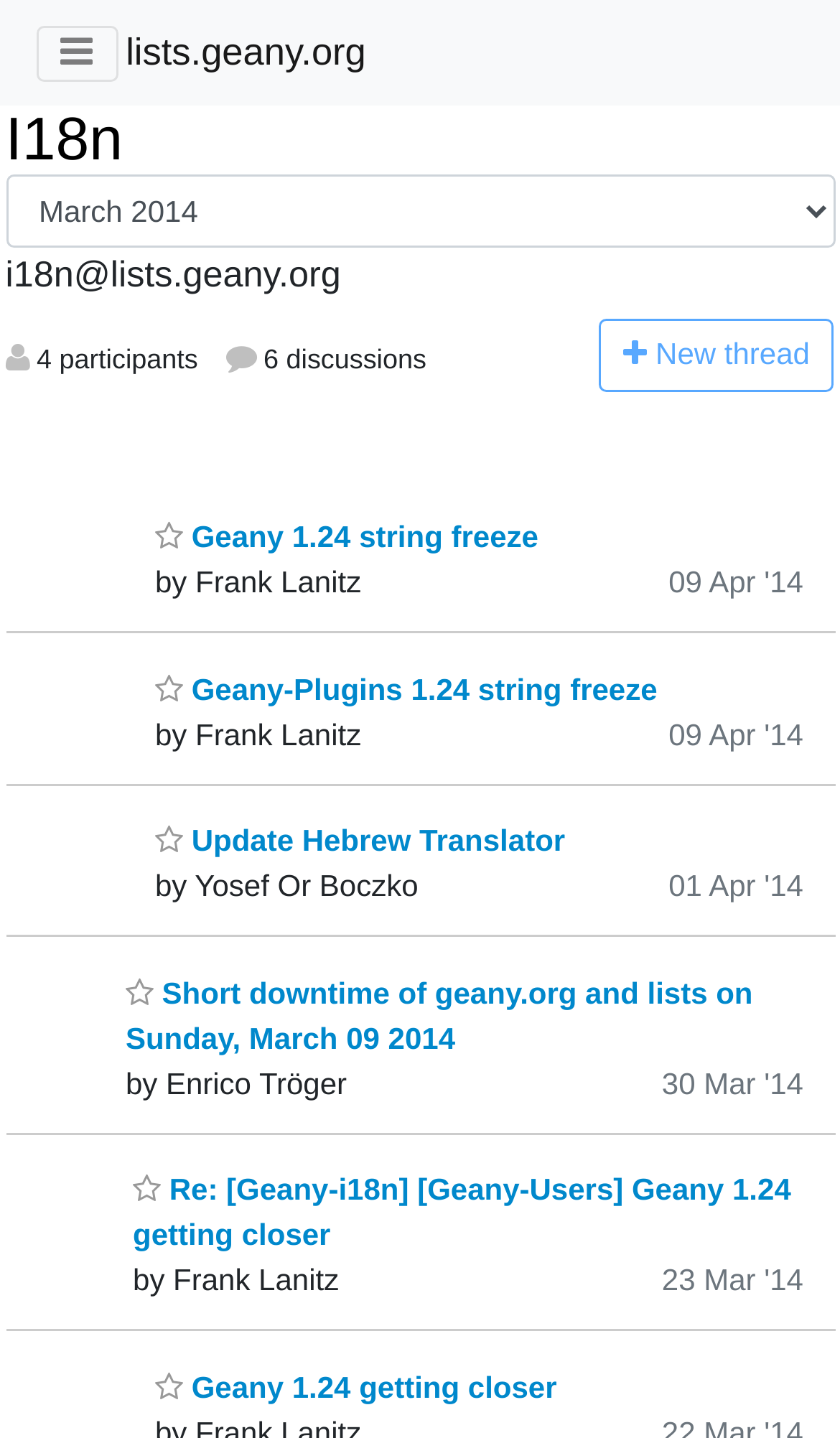Identify the bounding box of the UI element described as follows: "lists.geany.org". Provide the coordinates as four float numbers in the range of 0 to 1 [left, top, right, bottom].

[0.15, 0.01, 0.436, 0.063]